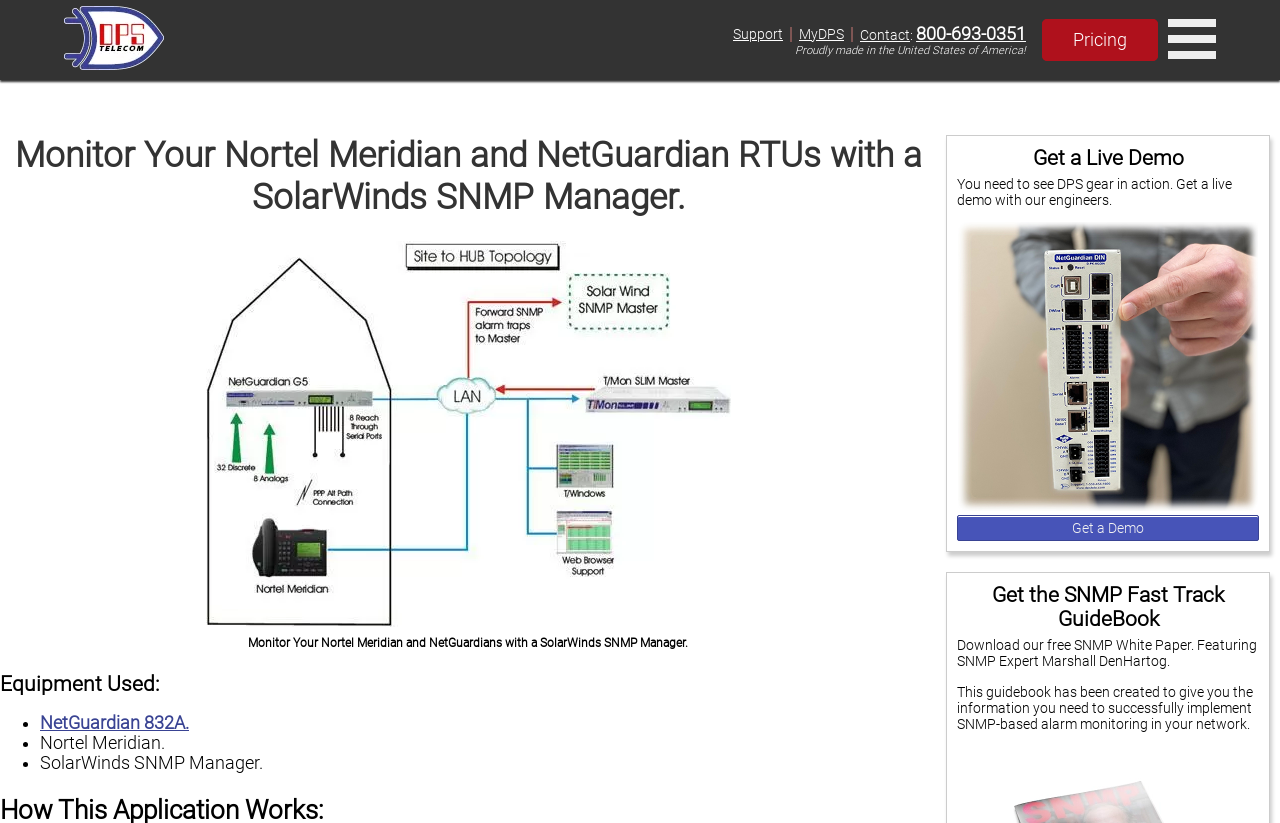Find the bounding box coordinates for the element that must be clicked to complete the instruction: "Learn more about NetGuardian 832A". The coordinates should be four float numbers between 0 and 1, indicated as [left, top, right, bottom].

[0.031, 0.867, 0.148, 0.891]